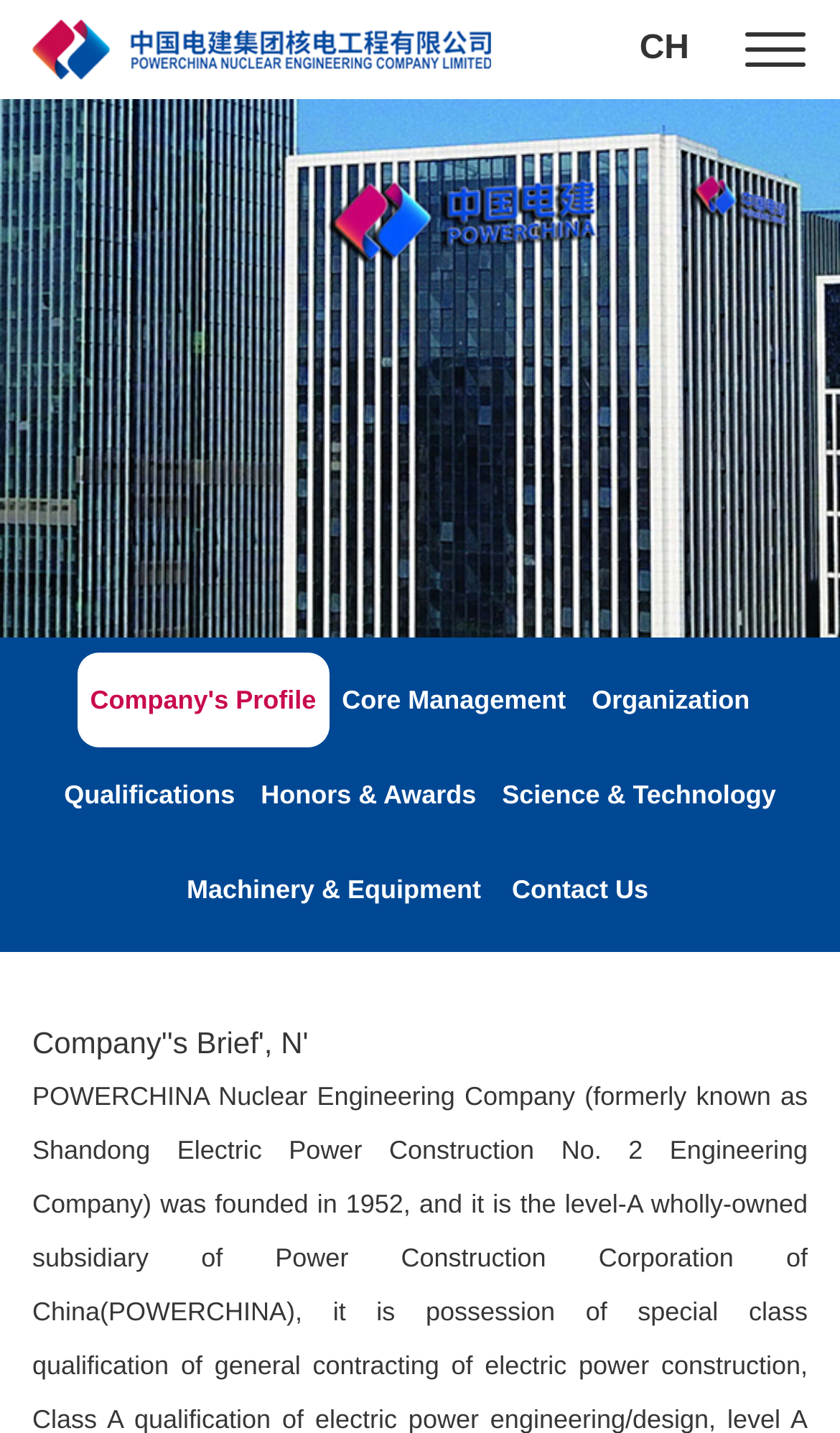Please provide a detailed answer to the question below based on the screenshot: 
How many main navigation links are there?

By examining the links on the webpage, I count 8 main navigation links: 'Company's Profile', 'Core Management', 'Organization', 'Qualifications', 'Honors & Awards', 'Science & Technology', 'Machinery & Equipment', and 'Contact Us'.